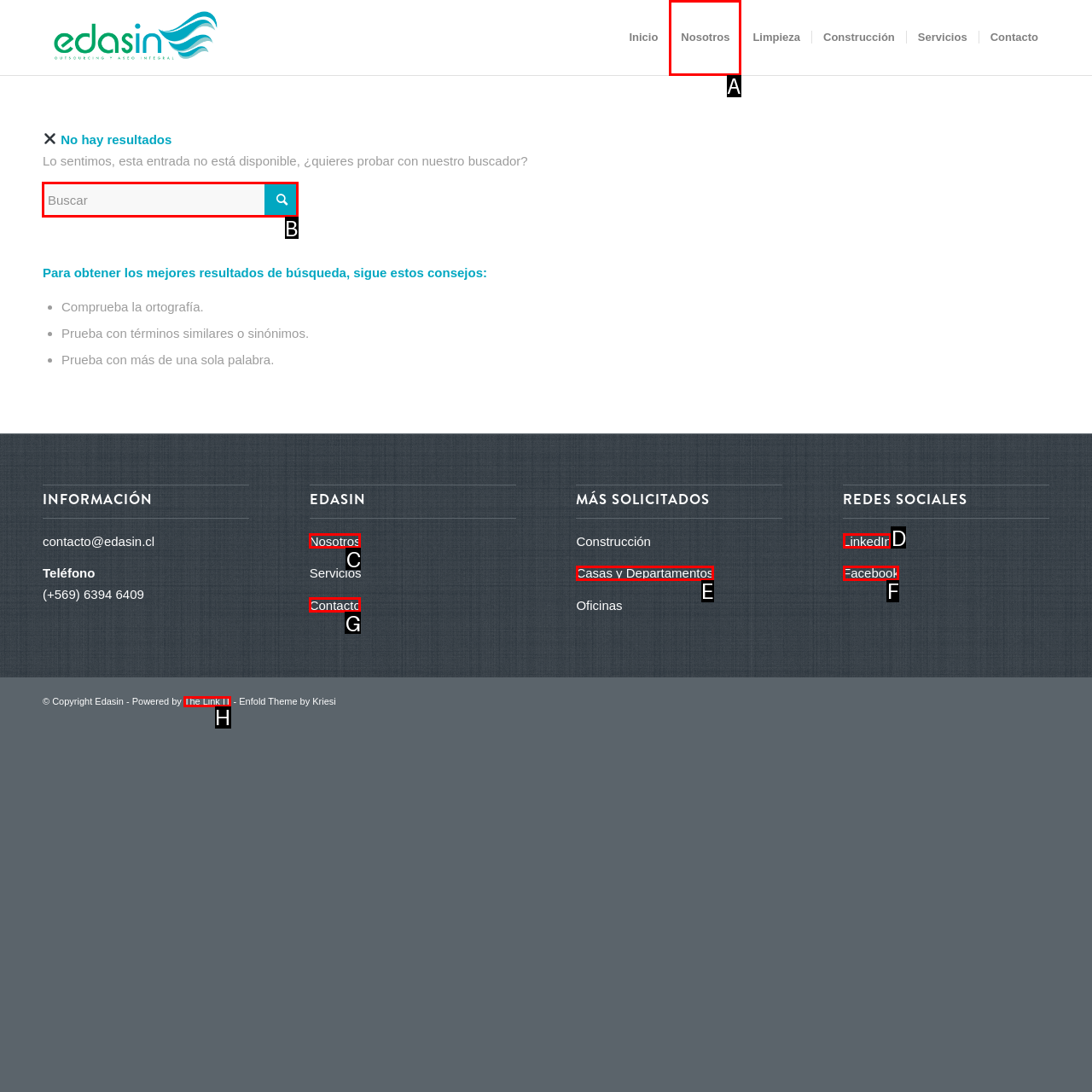From the options shown in the screenshot, tell me which lettered element I need to click to complete the task: Search for something.

B